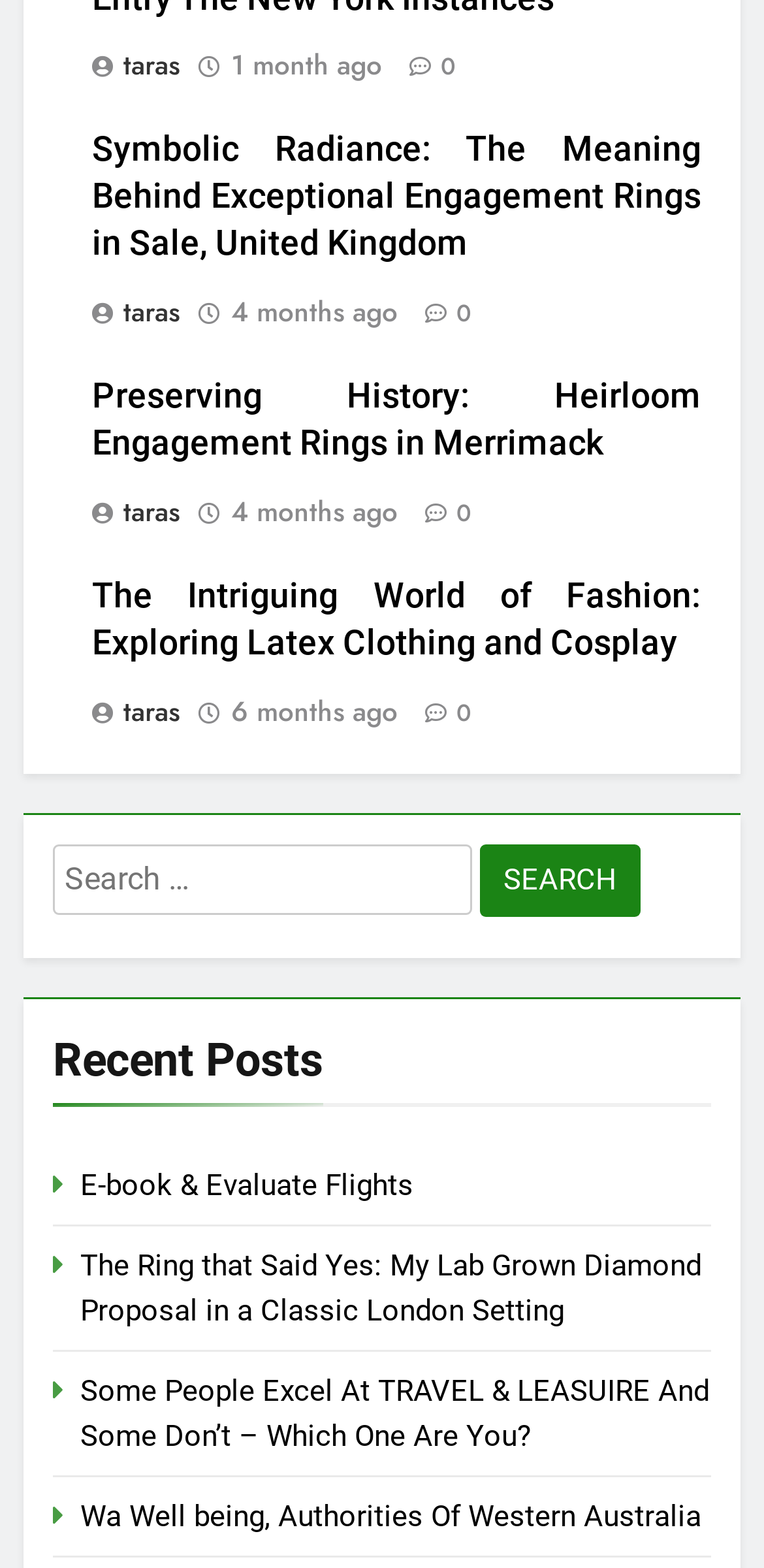Identify the bounding box coordinates of the area that should be clicked in order to complete the given instruction: "Click the 'Toggle navigation' button". The bounding box coordinates should be four float numbers between 0 and 1, i.e., [left, top, right, bottom].

None